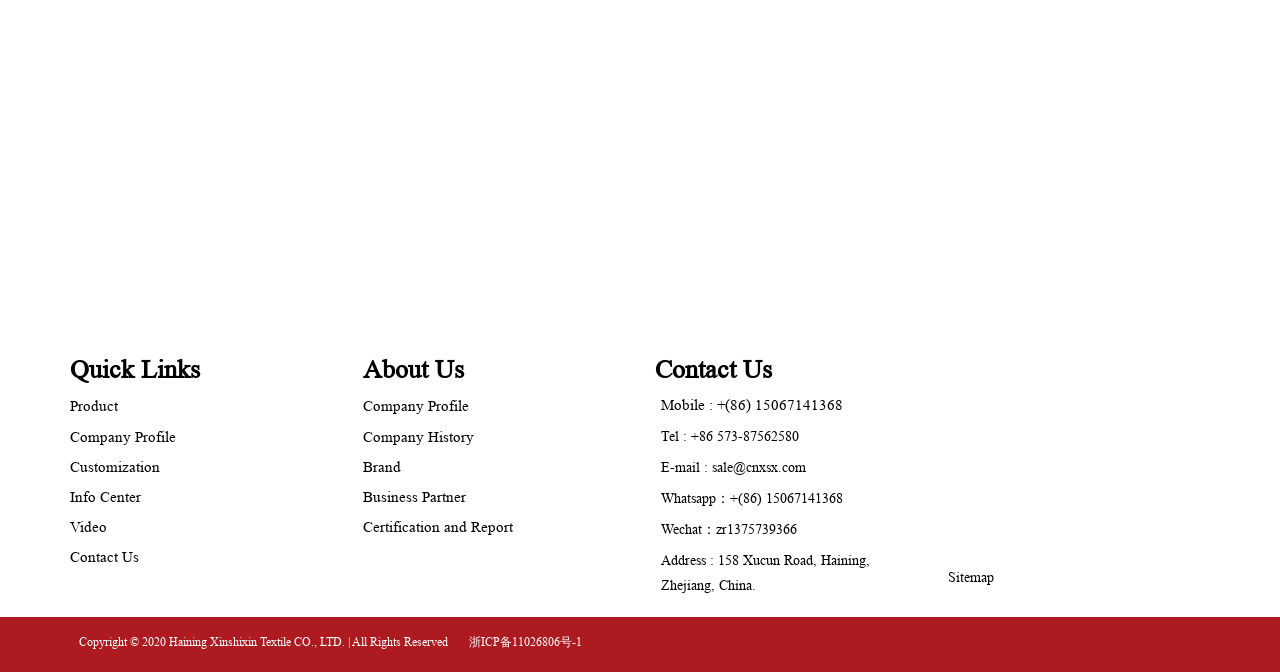Determine the bounding box coordinates for the UI element with the following description: "Certification and Report". The coordinates should be four float numbers between 0 and 1, represented as [left, top, right, bottom].

[0.283, 0.772, 0.4, 0.798]